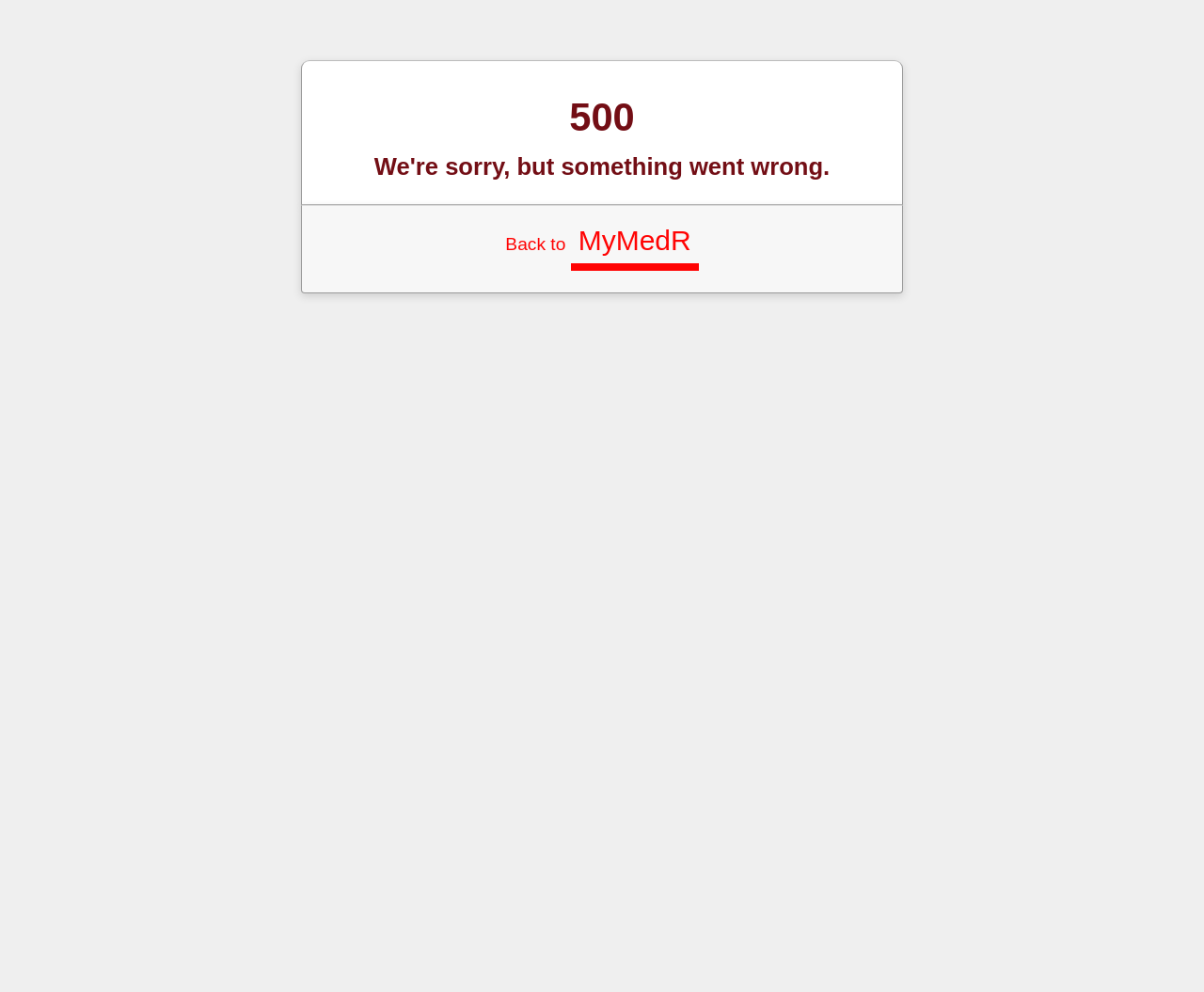Calculate the bounding box coordinates for the UI element based on the following description: "Back to MyMedR". Ensure the coordinates are four float numbers between 0 and 1, i.e., [left, top, right, bottom].

[0.42, 0.236, 0.58, 0.256]